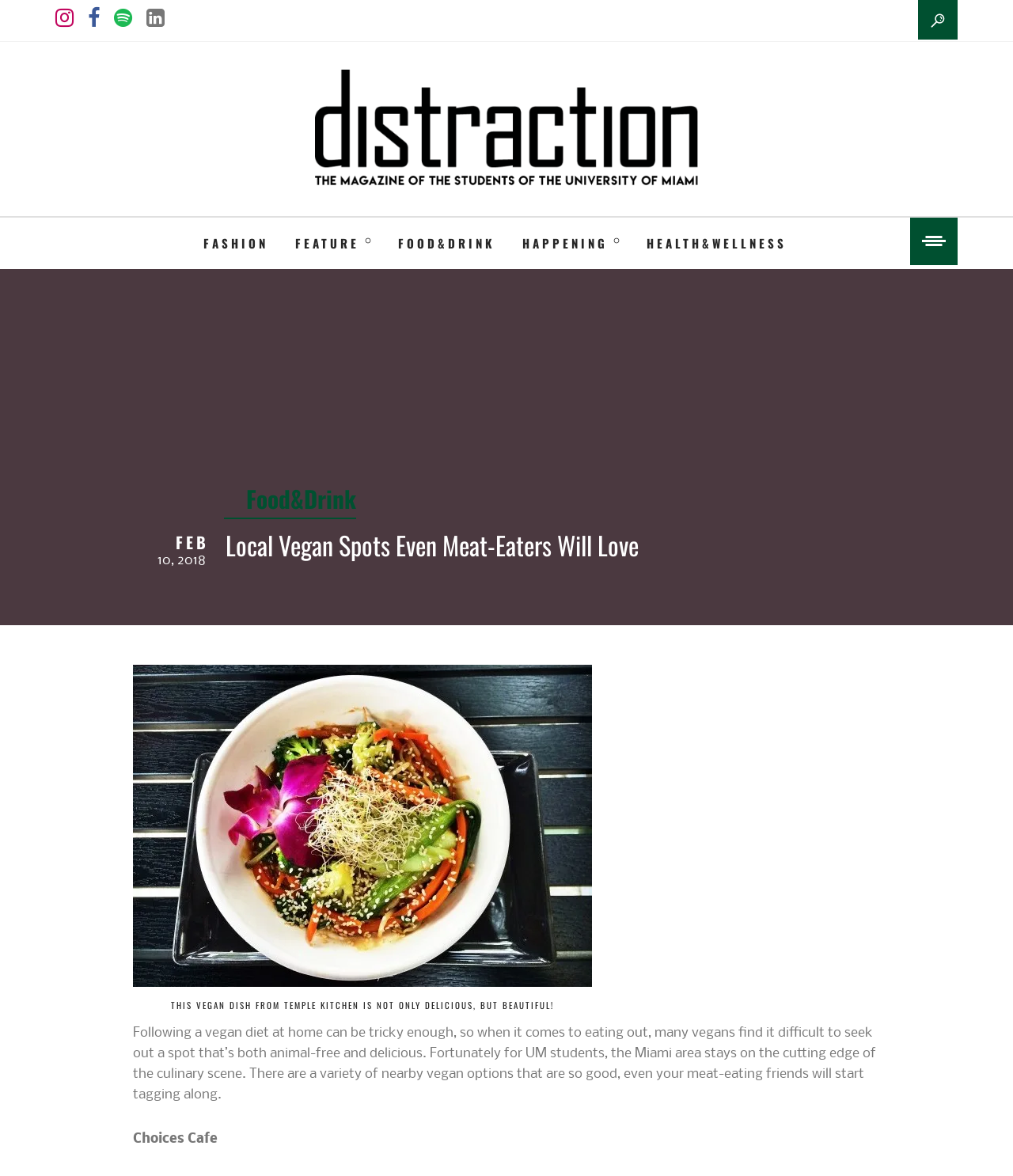How many nearby vegan options are mentioned in the article?
Please respond to the question thoroughly and include all relevant details.

The article mentions 'Choices Cafe' as one of the nearby vegan options, and it implies that there are more options available, but it does not provide an exact number.